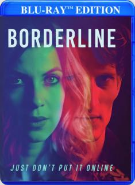What is the color of the title 'BORDERLINE'?
Please craft a detailed and exhaustive response to the question.

The title 'BORDERLINE' is prominently displayed at the top of the Blu-ray cover in bold, white letters, which stands out against the green and red gradient background.